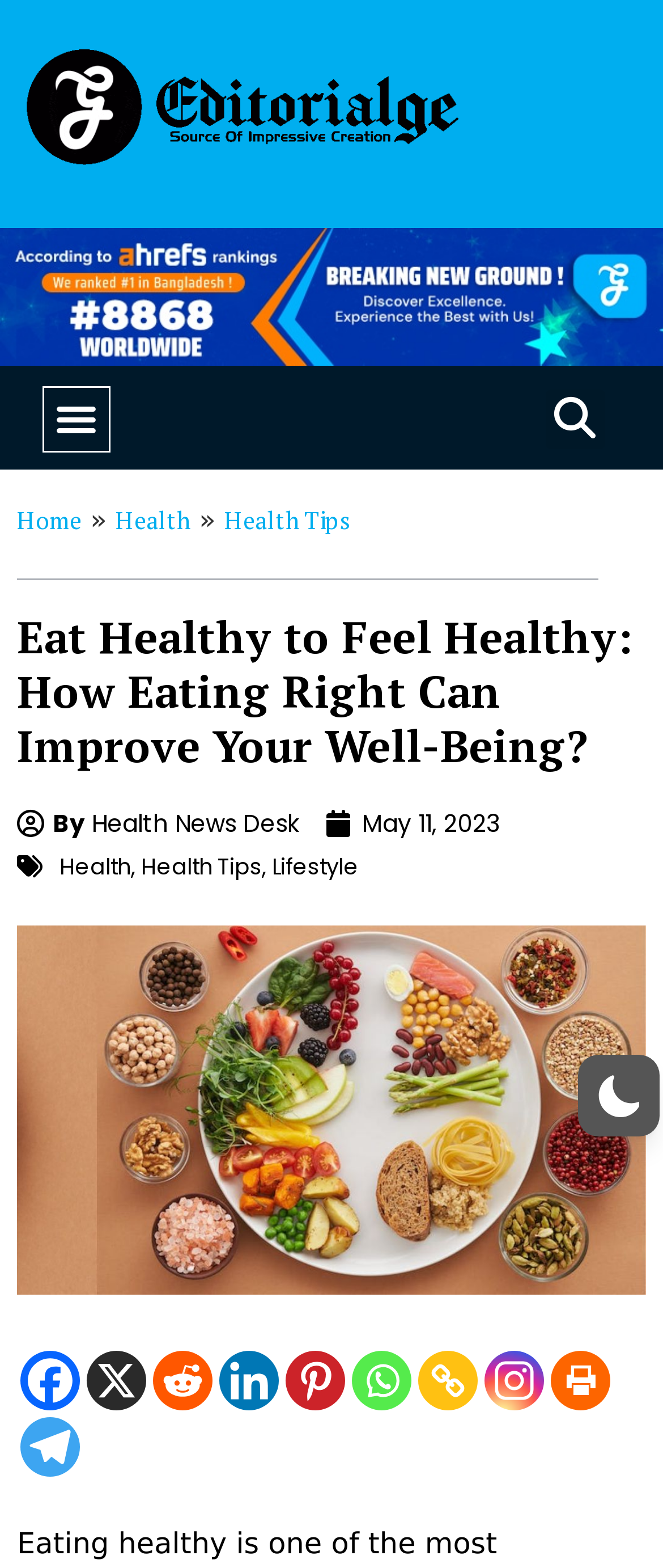What is the author of the article?
Based on the image, answer the question with as much detail as possible.

The author of the article is 'Health News Desk', as indicated by the link 'By Health News Desk' below the heading 'Eat Healthy to Feel Healthy: How Eating Right Can Improve Your Well-Being?'.